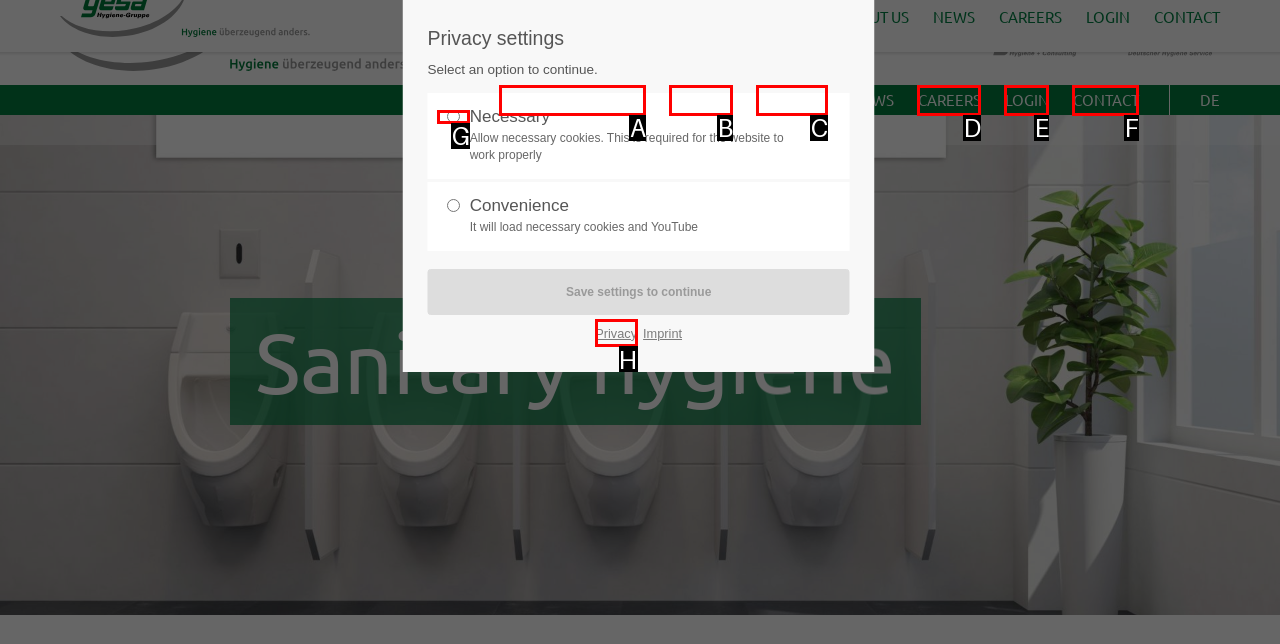Decide which letter you need to select to fulfill the task: Select the 'Necessary' radio button
Answer with the letter that matches the correct option directly.

G